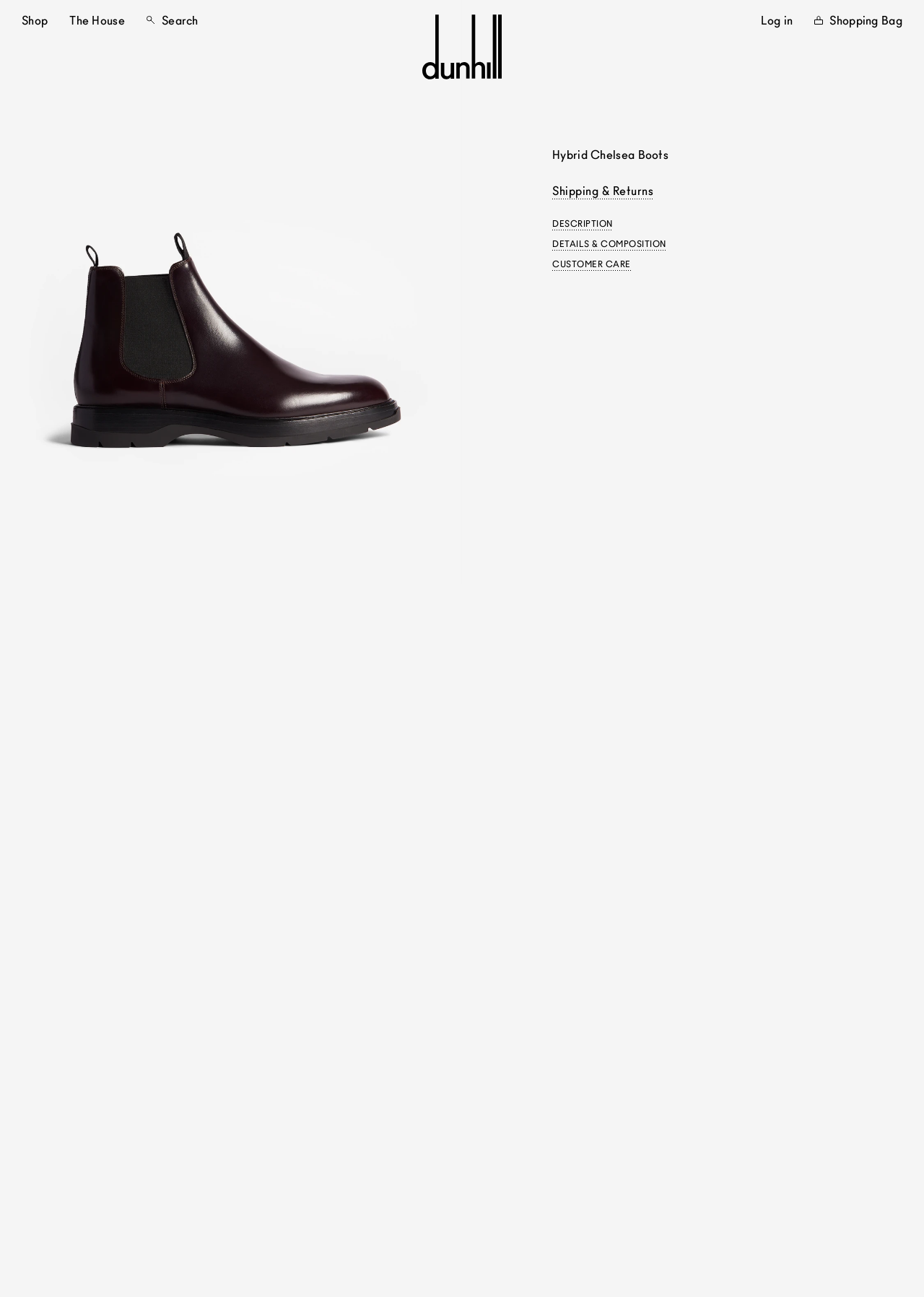Given the element description Details & Composition, predict the bounding box coordinates for the UI element in the webpage screenshot. The format should be (top-left x, top-left y, bottom-right x, bottom-right y), and the values should be between 0 and 1.

[0.598, 0.185, 0.721, 0.193]